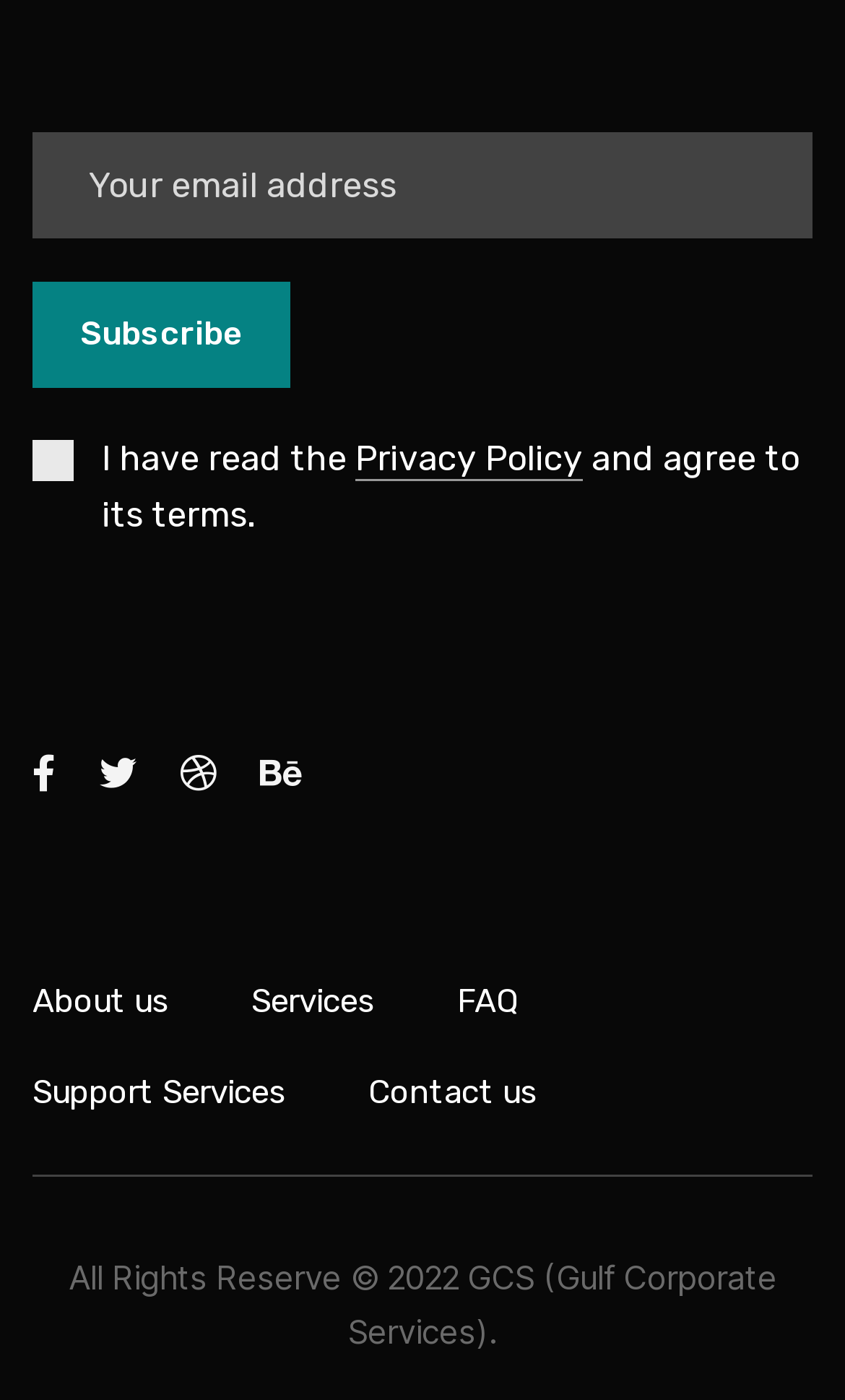Using the description "Support Services", predict the bounding box of the relevant HTML element.

[0.038, 0.762, 0.338, 0.8]